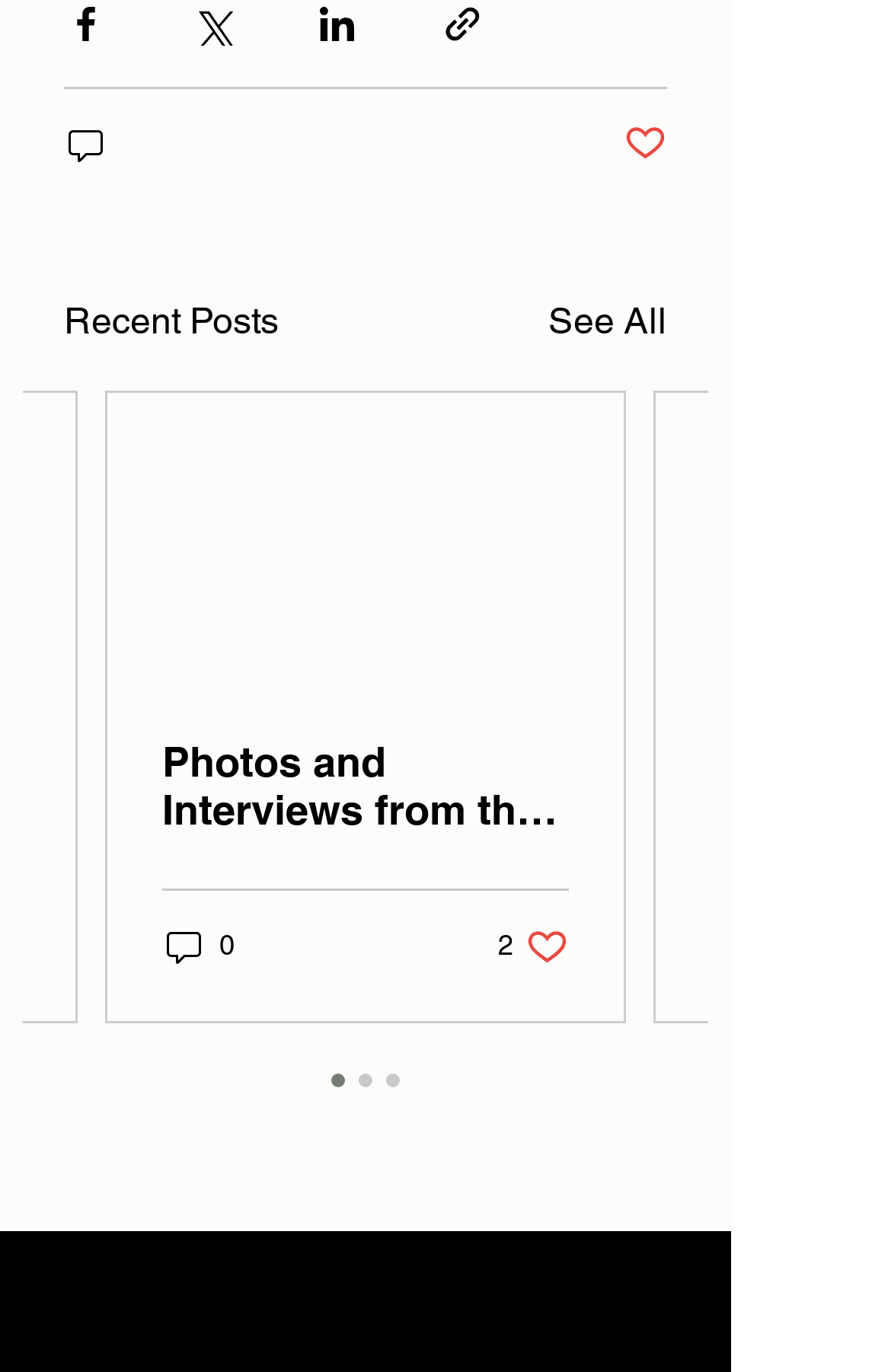What is the title of the first article?
Using the information from the image, give a concise answer in one word or a short phrase.

Photos and Interviews from the 2024 Summit vs Stark Senior High School Basketball All-Star games